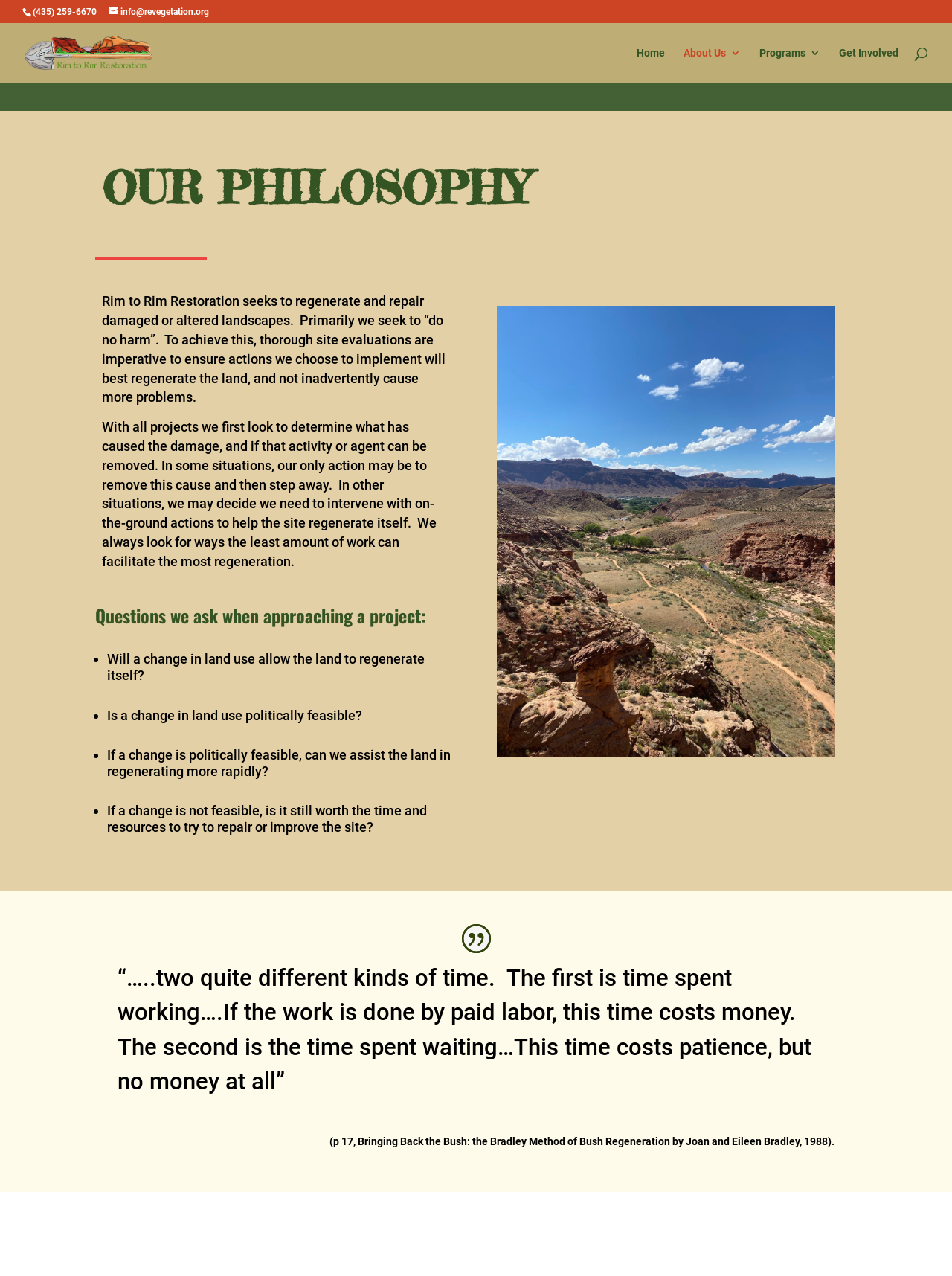What is the source of the quote about two kinds of time? Look at the image and give a one-word or short phrase answer.

Bringing Back the Bush: the Bradley Method of Bush Regeneration by Joan and Eileen Bradley, 1988